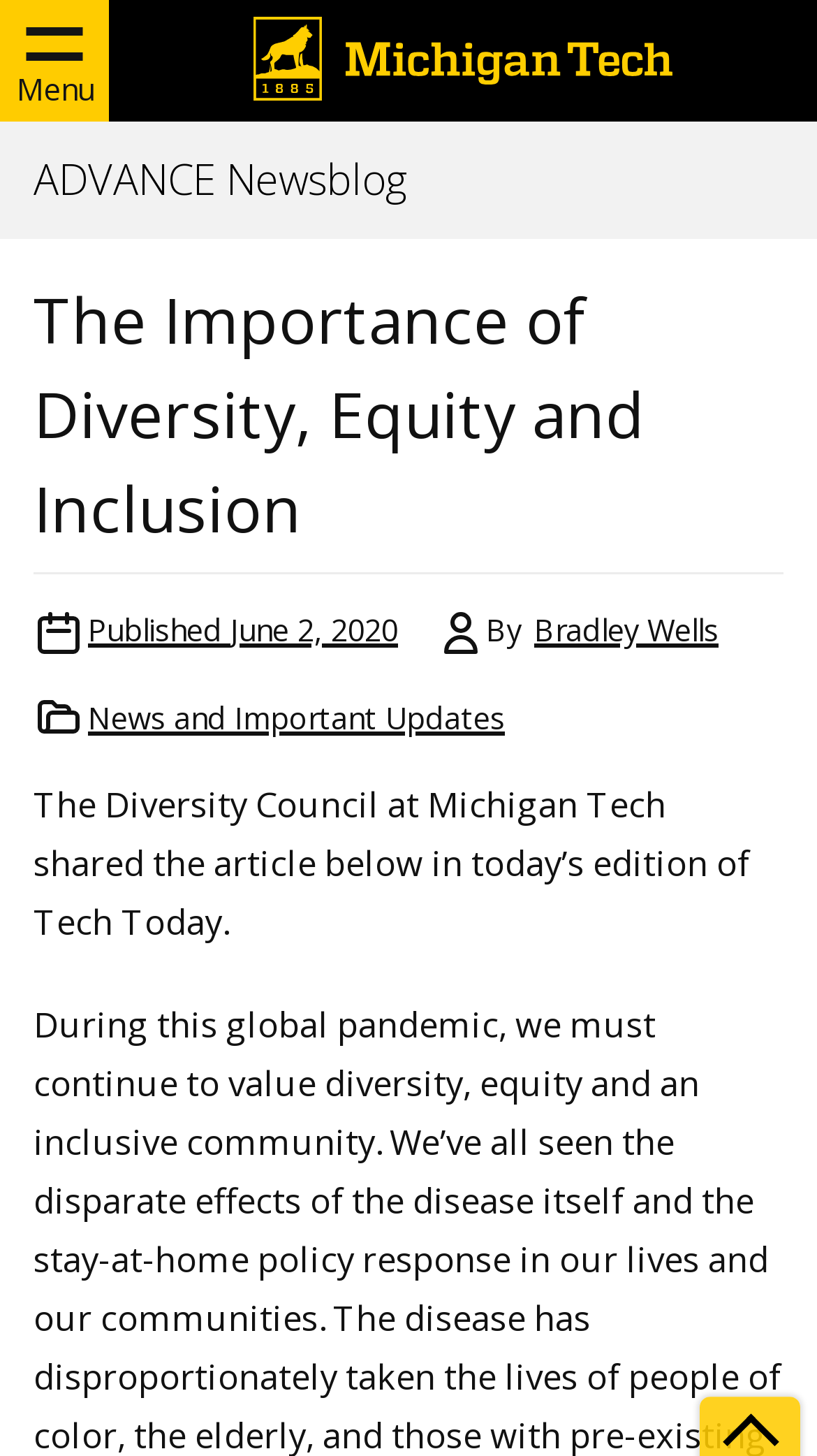Using the description: "Menu", determine the UI element's bounding box coordinates. Ensure the coordinates are in the format of four float numbers between 0 and 1, i.e., [left, top, right, bottom].

[0.0, 0.0, 0.133, 0.084]